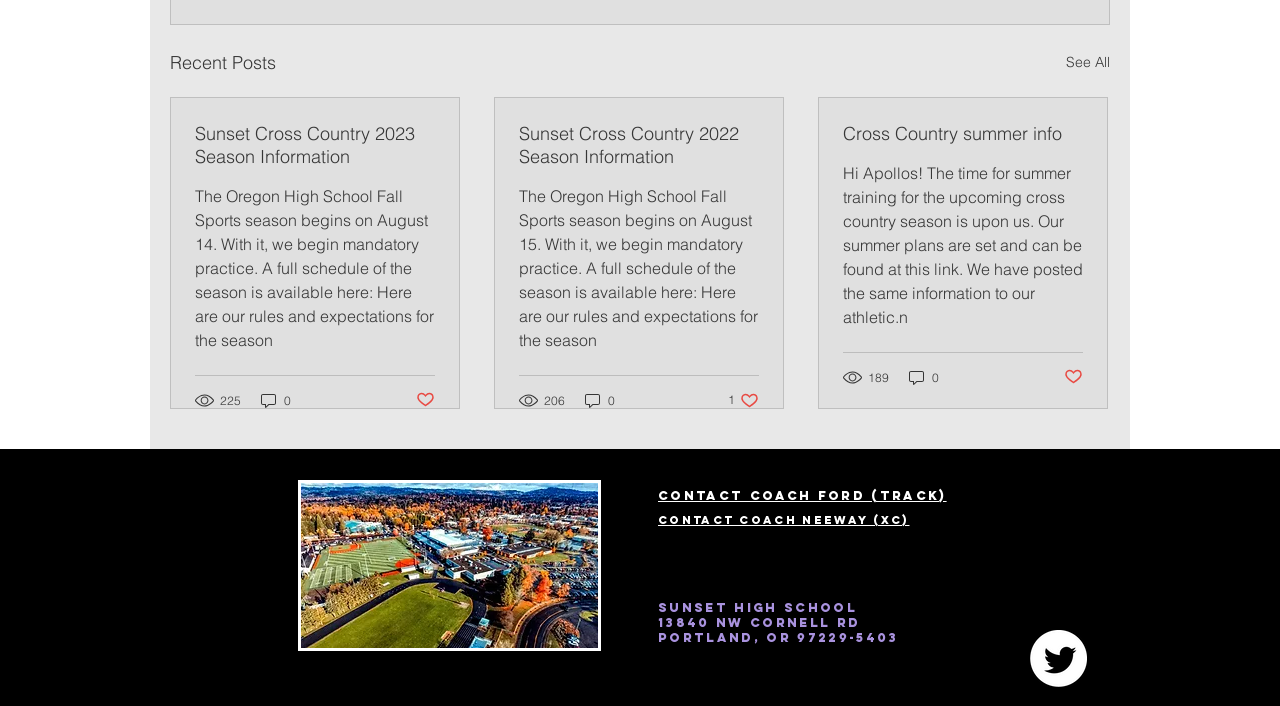Answer the question briefly using a single word or phrase: 
How many views does the second article have?

206 views